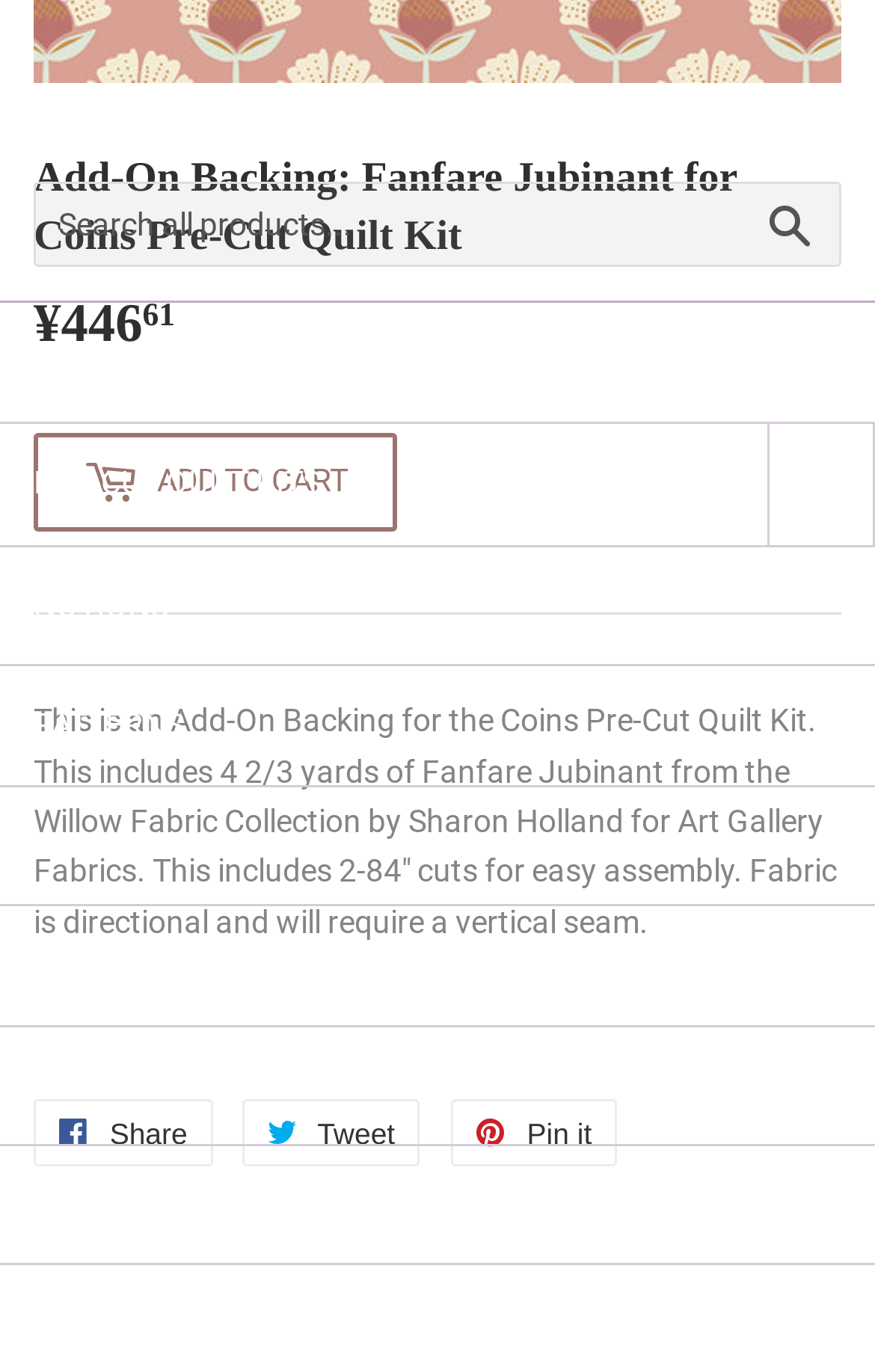Answer this question in one word or a short phrase: How much does the product cost?

¥446.61